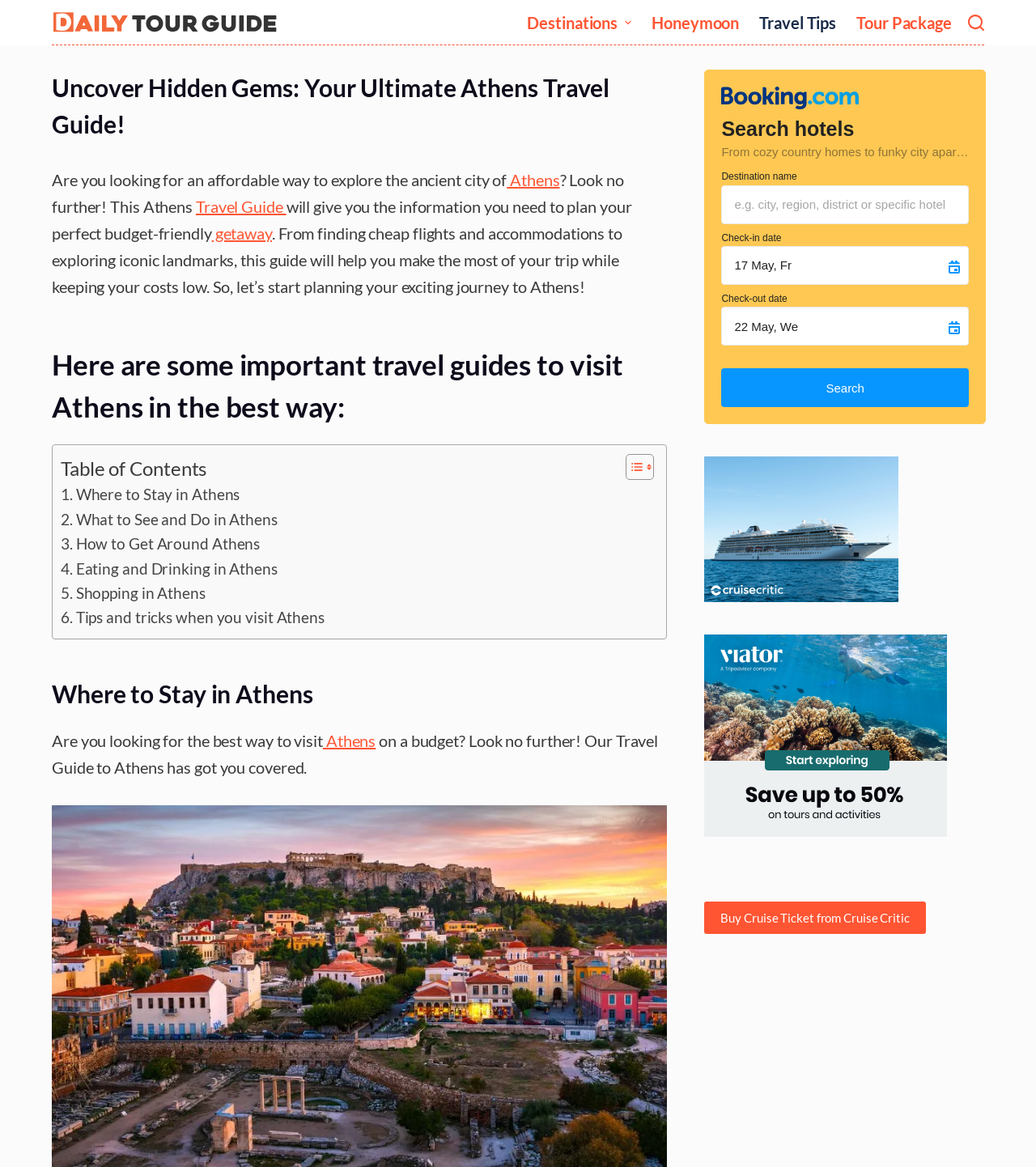For the given element description Where to Stay in Athens, determine the bounding box coordinates of the UI element. The coordinates should follow the format (top-left x, top-left y, bottom-right x, bottom-right y) and be within the range of 0 to 1.

[0.059, 0.414, 0.231, 0.435]